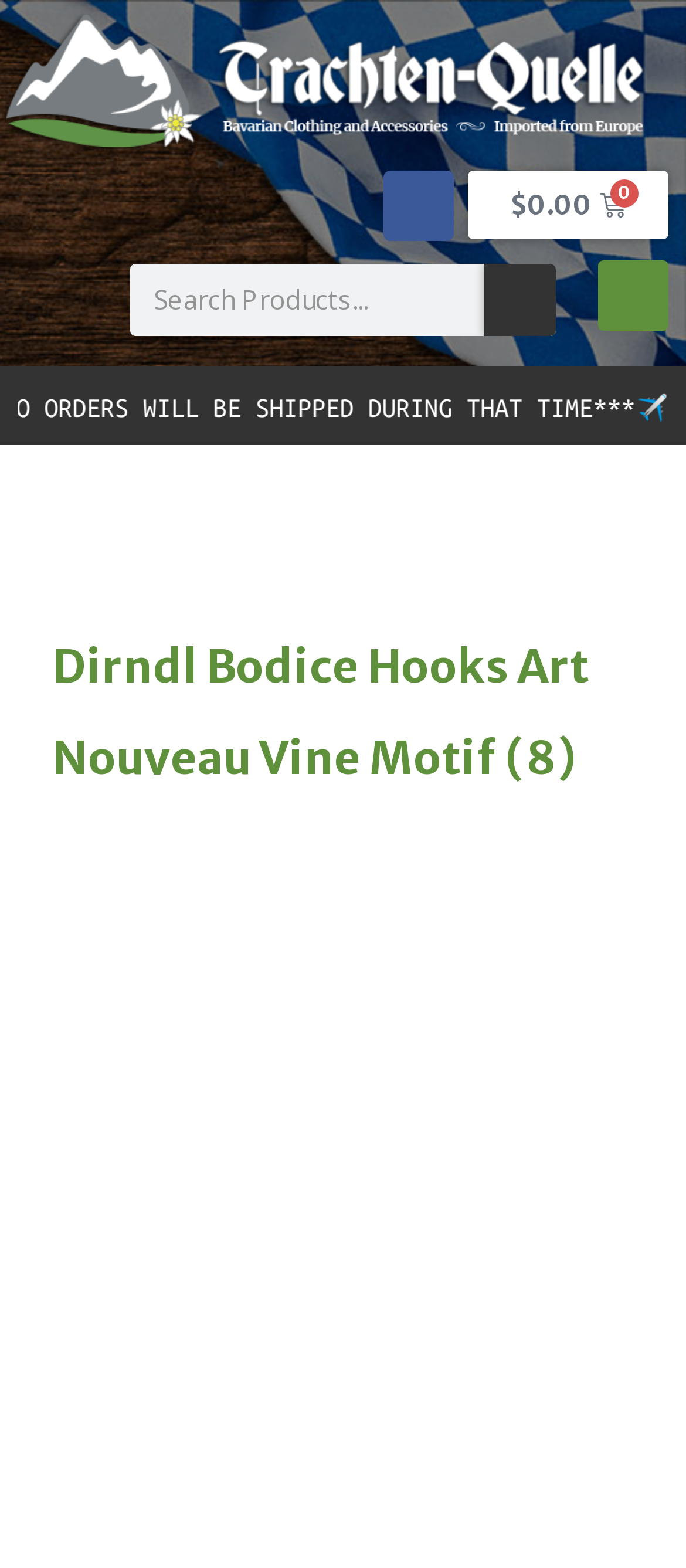Explain the webpage's layout and main content in detail.

The webpage appears to be an e-commerce page selling Dirndl bodice hooks with an Art Nouveau vine motif. At the top right corner, there are three links: "Facebook", a cart link with a price of $0.00, and an empty link. Below these links, there is a search bar with a search box and a "Search" button. 

The main content of the page is a product description, which is headed by a title "Dirndl Bodice Hooks Art Nouveau Vine Motif (8)". This title is positioned in the middle of the page, spanning almost the entire width.